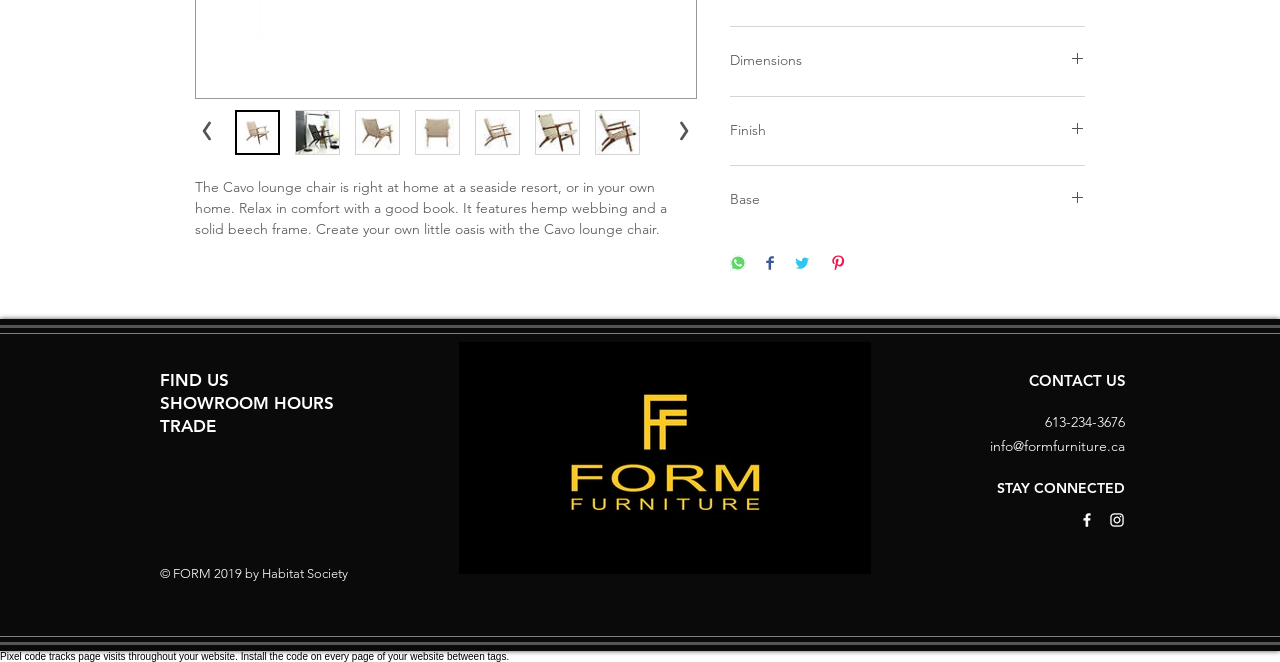Please determine the bounding box coordinates for the UI element described as: "RB coupling Manufacturer".

None